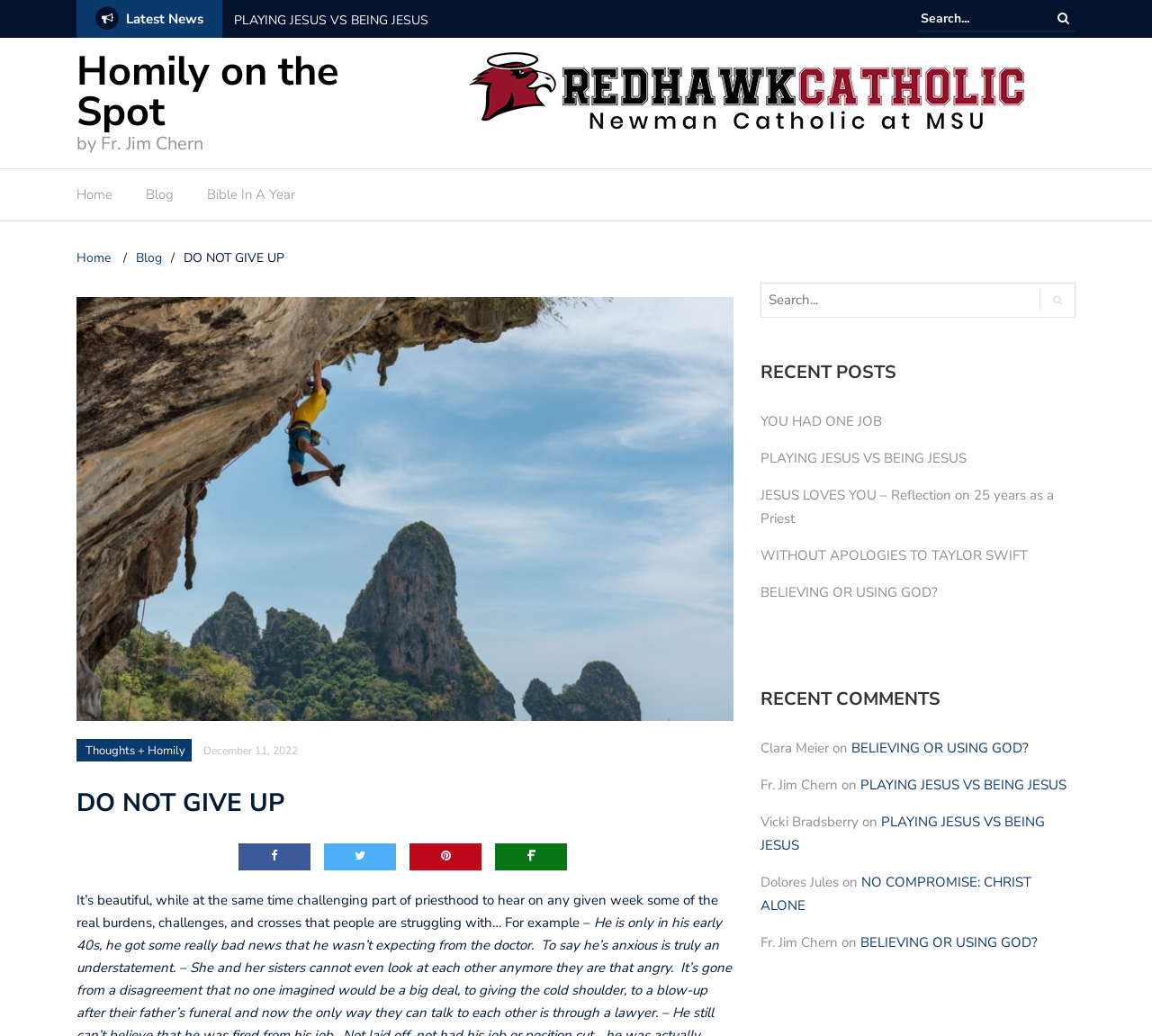Please provide the bounding box coordinates for the UI element as described: "YOU HAD ONE JOB". The coordinates must be four floats between 0 and 1, represented as [left, top, right, bottom].

[0.203, 0.0, 0.301, 0.04]